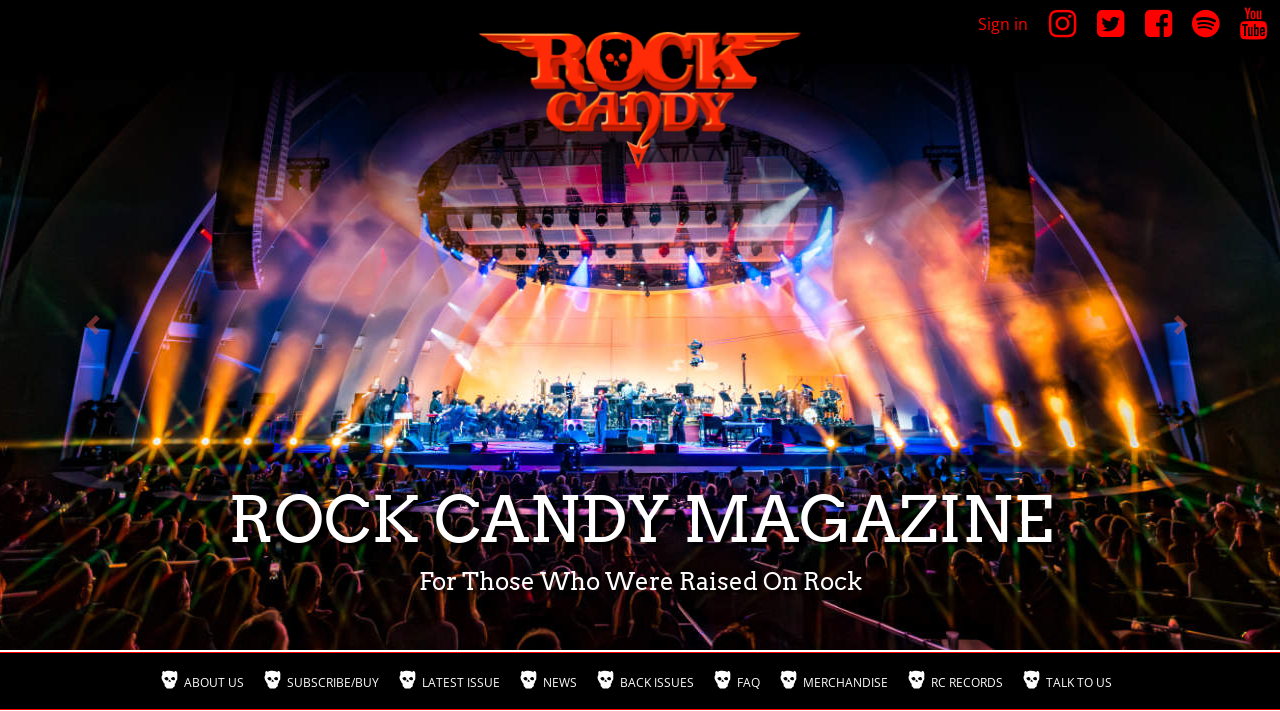Locate the coordinates of the bounding box for the clickable region that fulfills this instruction: "Login to the system".

None